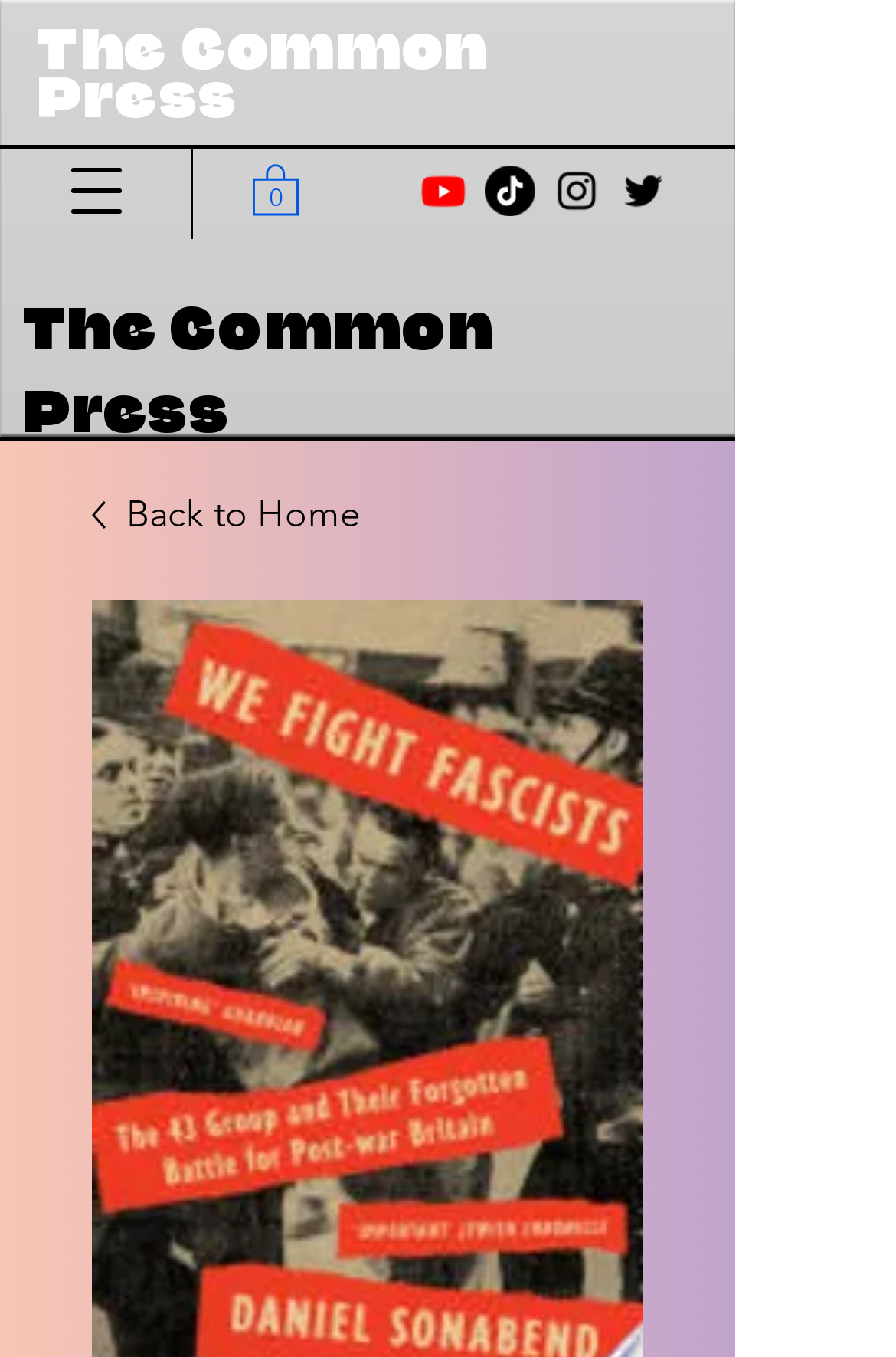Provide a one-word or one-phrase answer to the question:
What is the text on the button?

Open navigation menu